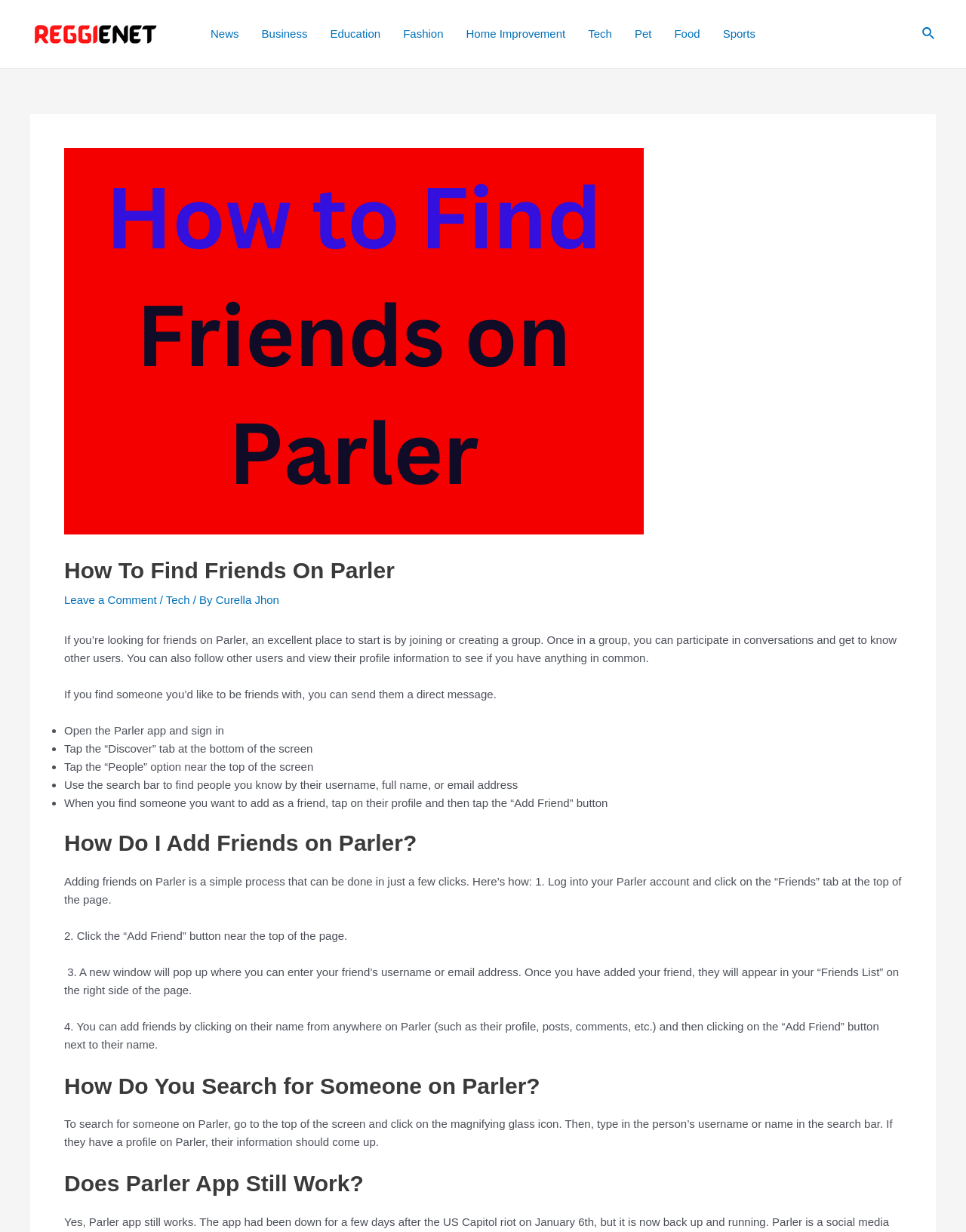Please mark the clickable region by giving the bounding box coordinates needed to complete this instruction: "Click on the 'Leave a Comment' link".

[0.066, 0.482, 0.162, 0.492]